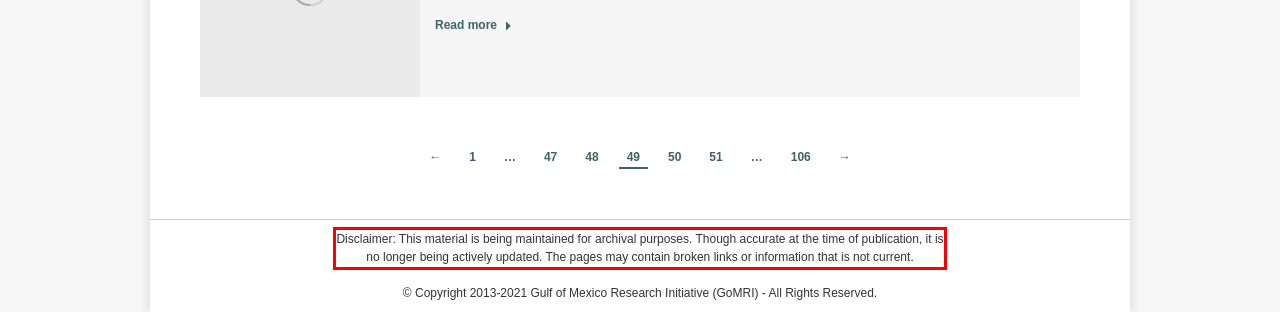Using the webpage screenshot, recognize and capture the text within the red bounding box.

Disclaimer: This material is being maintained for archival purposes. Though accurate at the time of publication, it is no longer being actively updated. The pages may contain broken links or information that is not current.